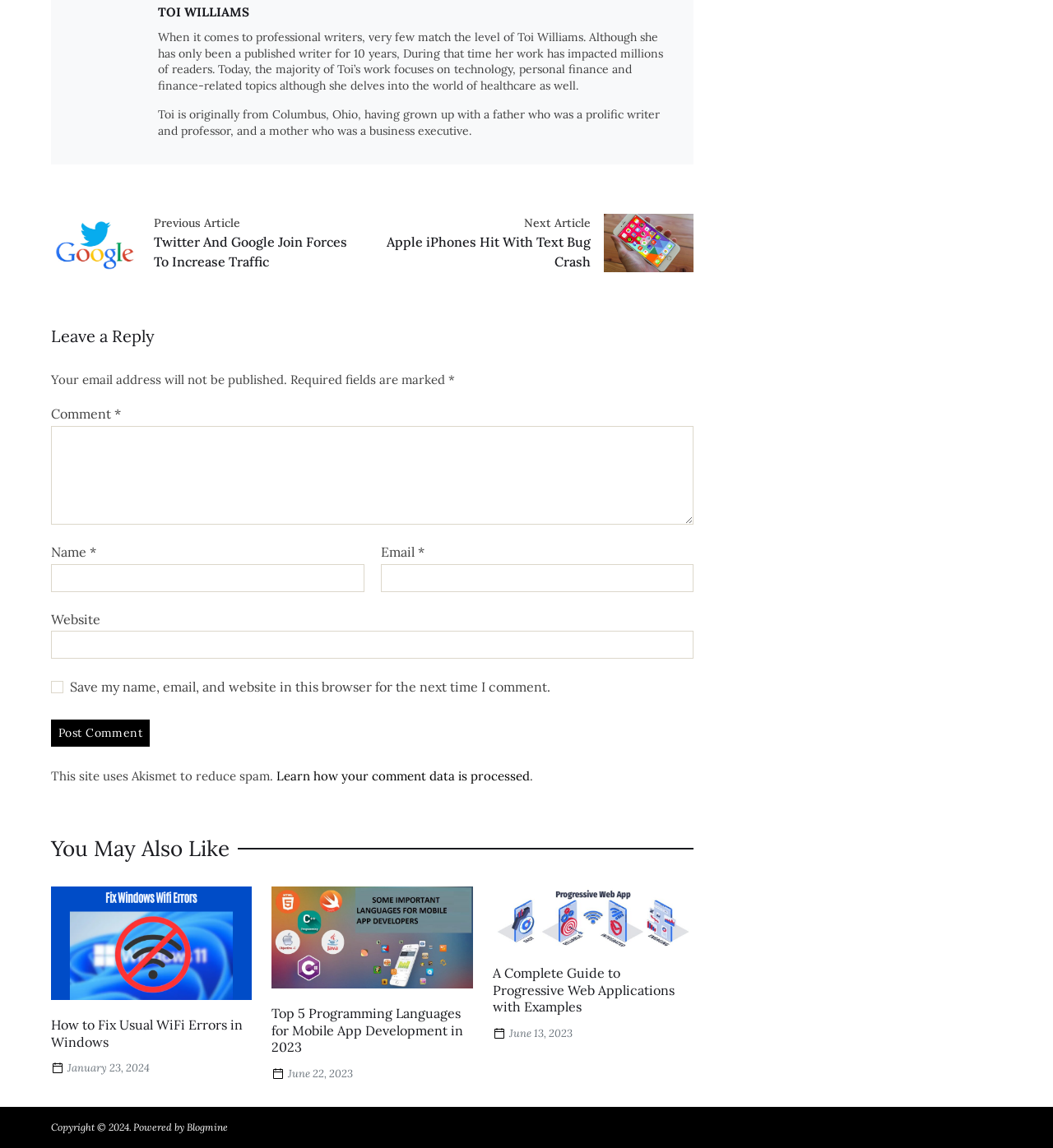Based on the visual content of the image, answer the question thoroughly: What is the date of the article 'How to Fix Usual WiFi Errors in Windows'?

The date of the article 'How to Fix Usual WiFi Errors in Windows' is mentioned below the link, which is 'January 23, 2024'.